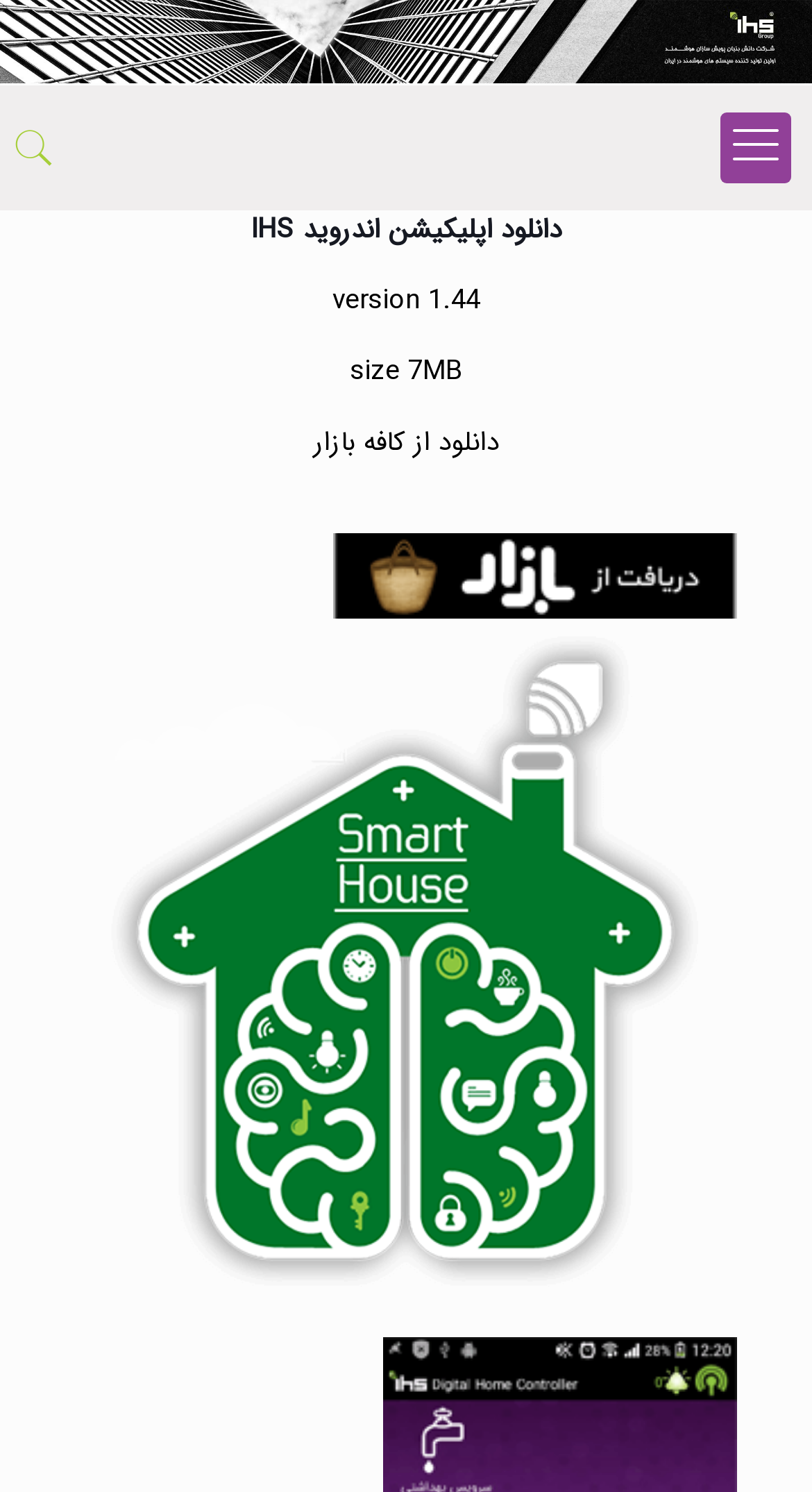Provide a thorough and detailed response to the question by examining the image: 
What is the version of the Android IHS app?

I found the version number by looking at the static text element that says 'version 1.44' which is located below the main heading and above the app size information.